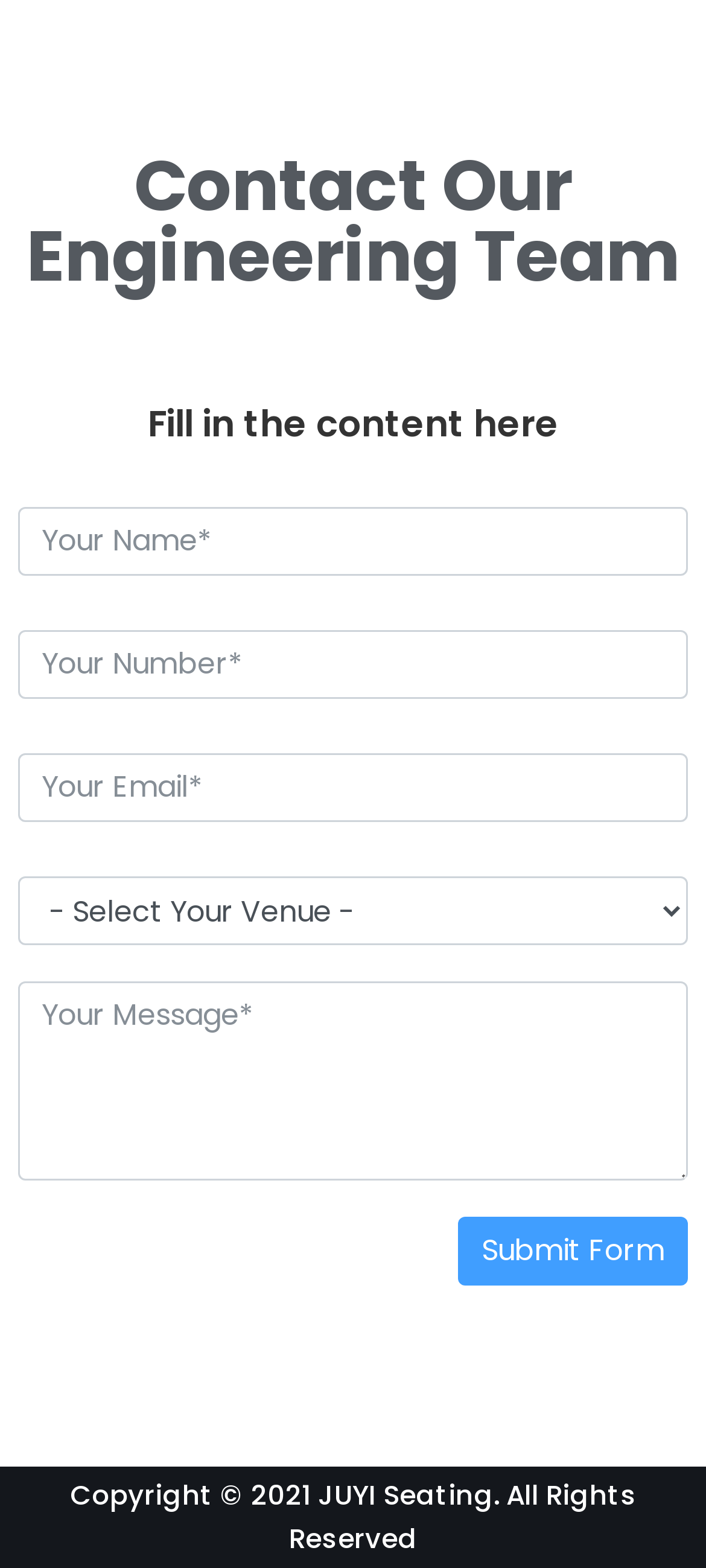What is the last element in the footer section?
Please provide a single word or phrase as your answer based on the image.

All Rights Reserved